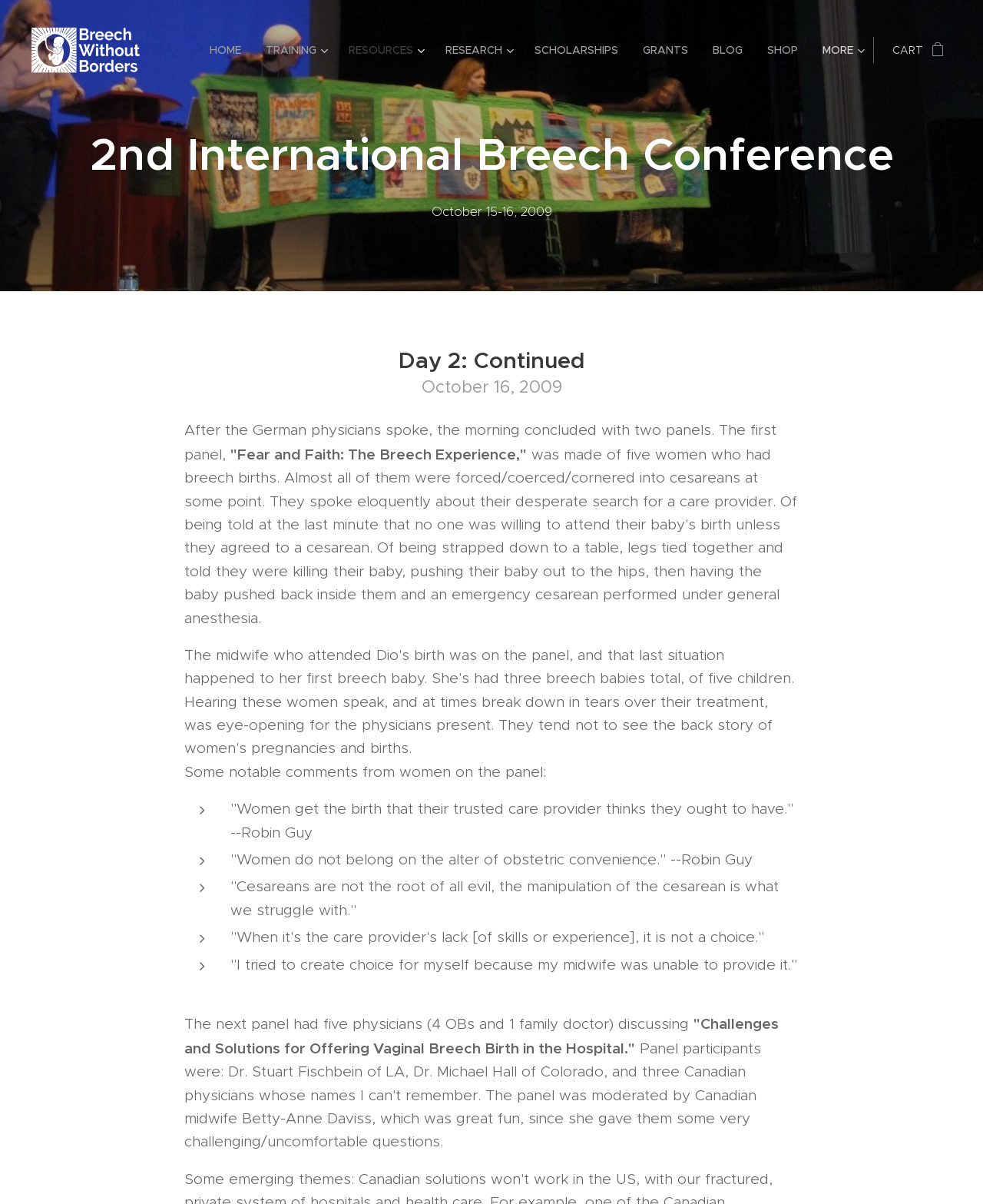Identify the bounding box coordinates for the element you need to click to achieve the following task: "View TRAINING resources". The coordinates must be four float values ranging from 0 to 1, formatted as [left, top, right, bottom].

[0.258, 0.026, 0.342, 0.057]